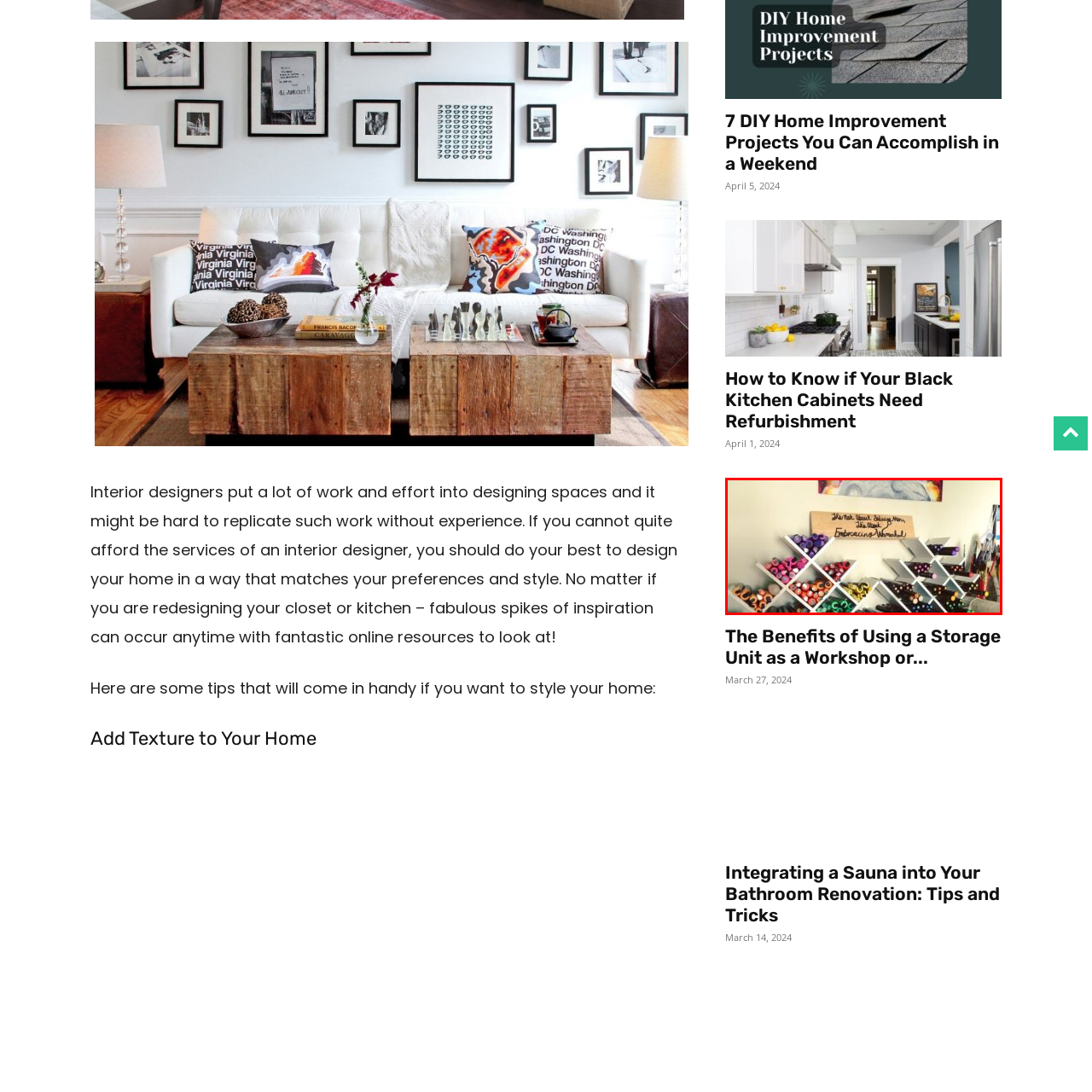Concentrate on the part of the image bordered in red, What is the dominant color scheme of the art supplies? Answer concisely with a word or phrase.

Rainbow of colors